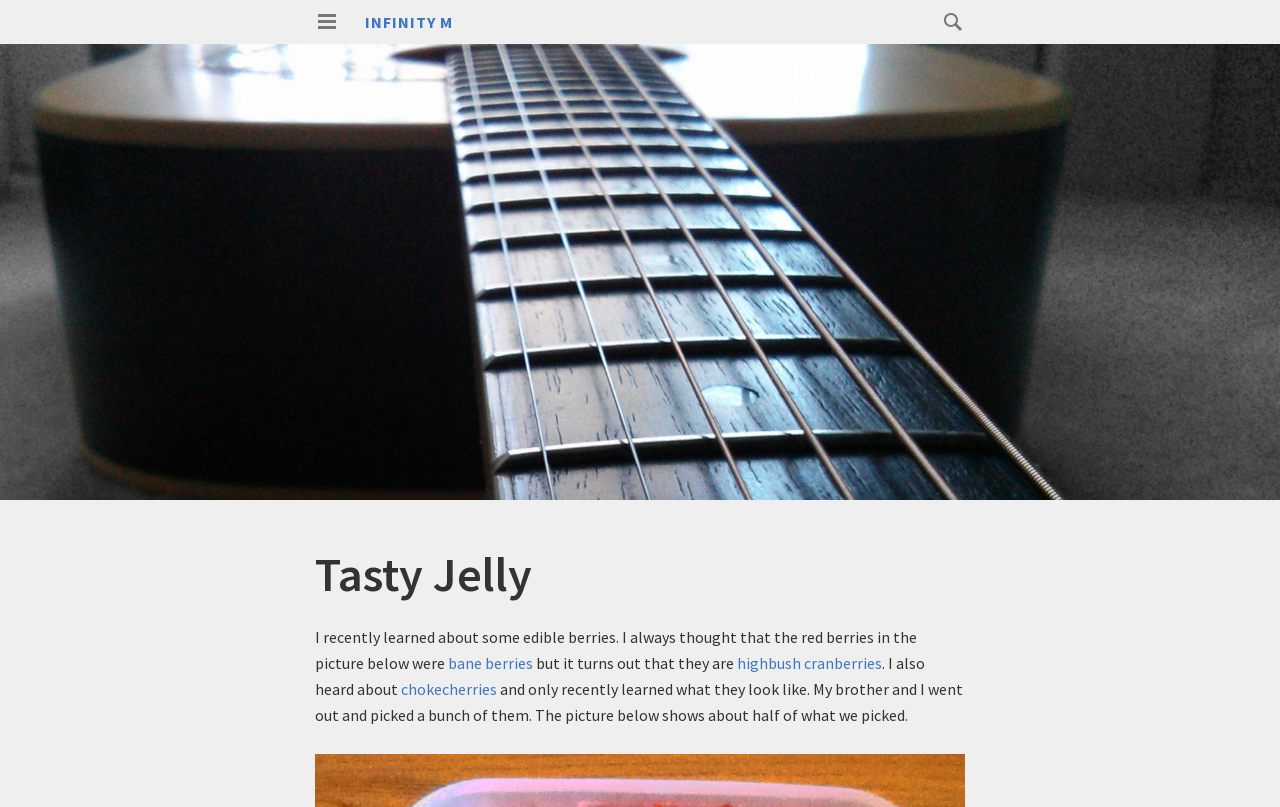From the image, can you give a detailed response to the question below:
What is the name of the website?

I determined the name of the website by looking at the root element 'Tasty Jelly - Infinity M' and the heading 'INFINITY M' which suggests that the website is named 'Tasty Jelly - Infinity M'.